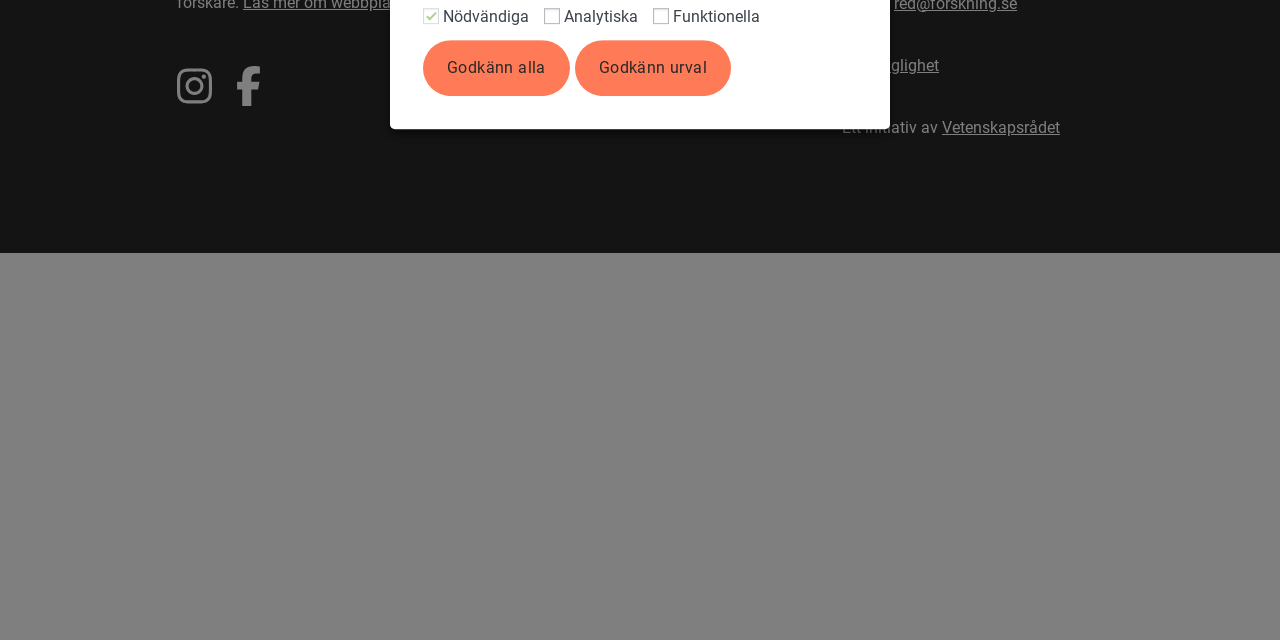Based on the provided description, "aria-label="Besök oss på Facebook"", find the bounding box of the corresponding UI element in the screenshot.

[0.184, 0.102, 0.204, 0.165]